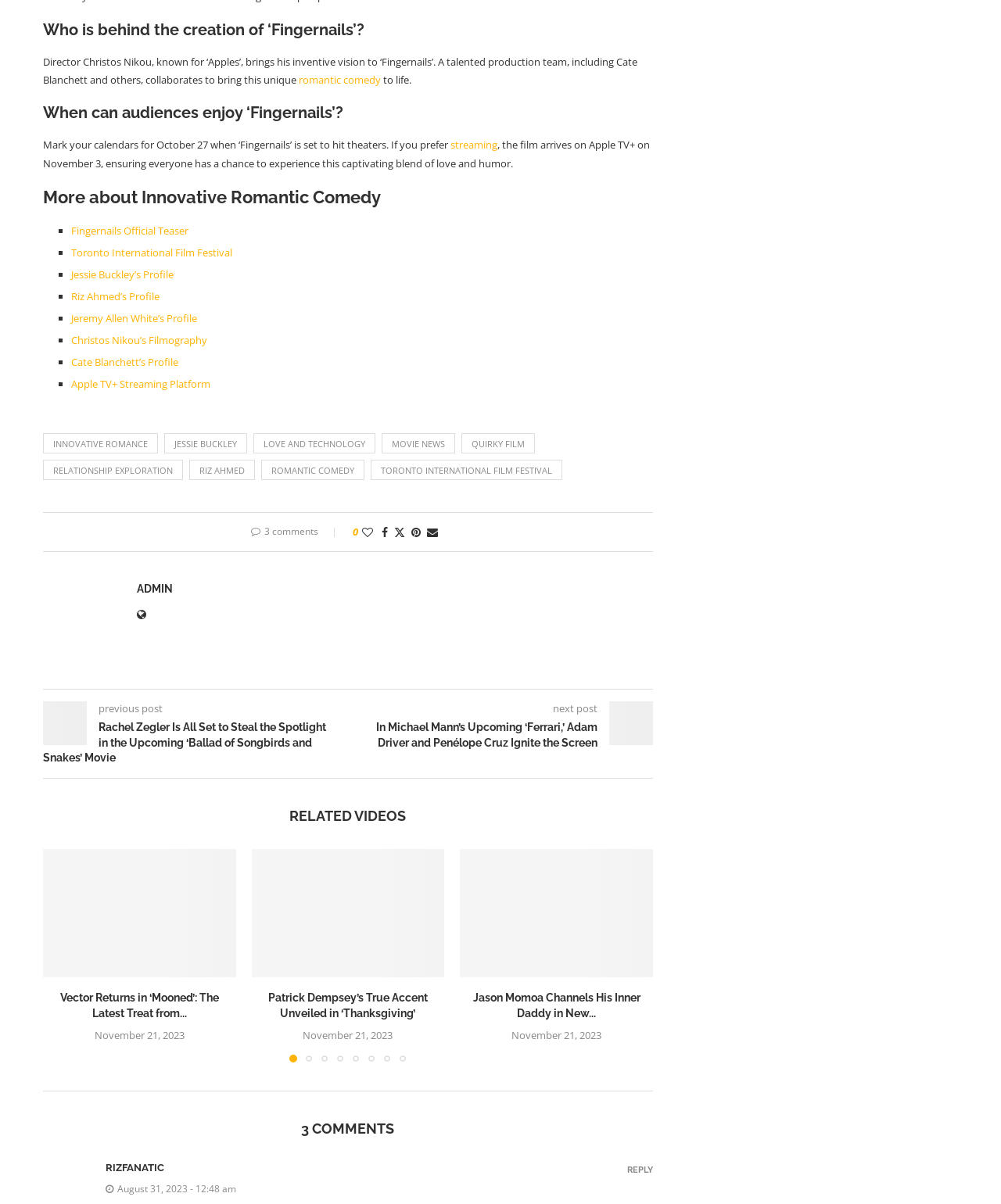From the details in the image, provide a thorough response to the question: What is the genre of the movie 'Fingernails'?

The genre of the movie 'Fingernails' can be inferred from the text, which mentions 'romantic comedy' in the section 'More about Innovative Romantic Comedy' and also has a link to 'ROMANTIC COMEDY'.